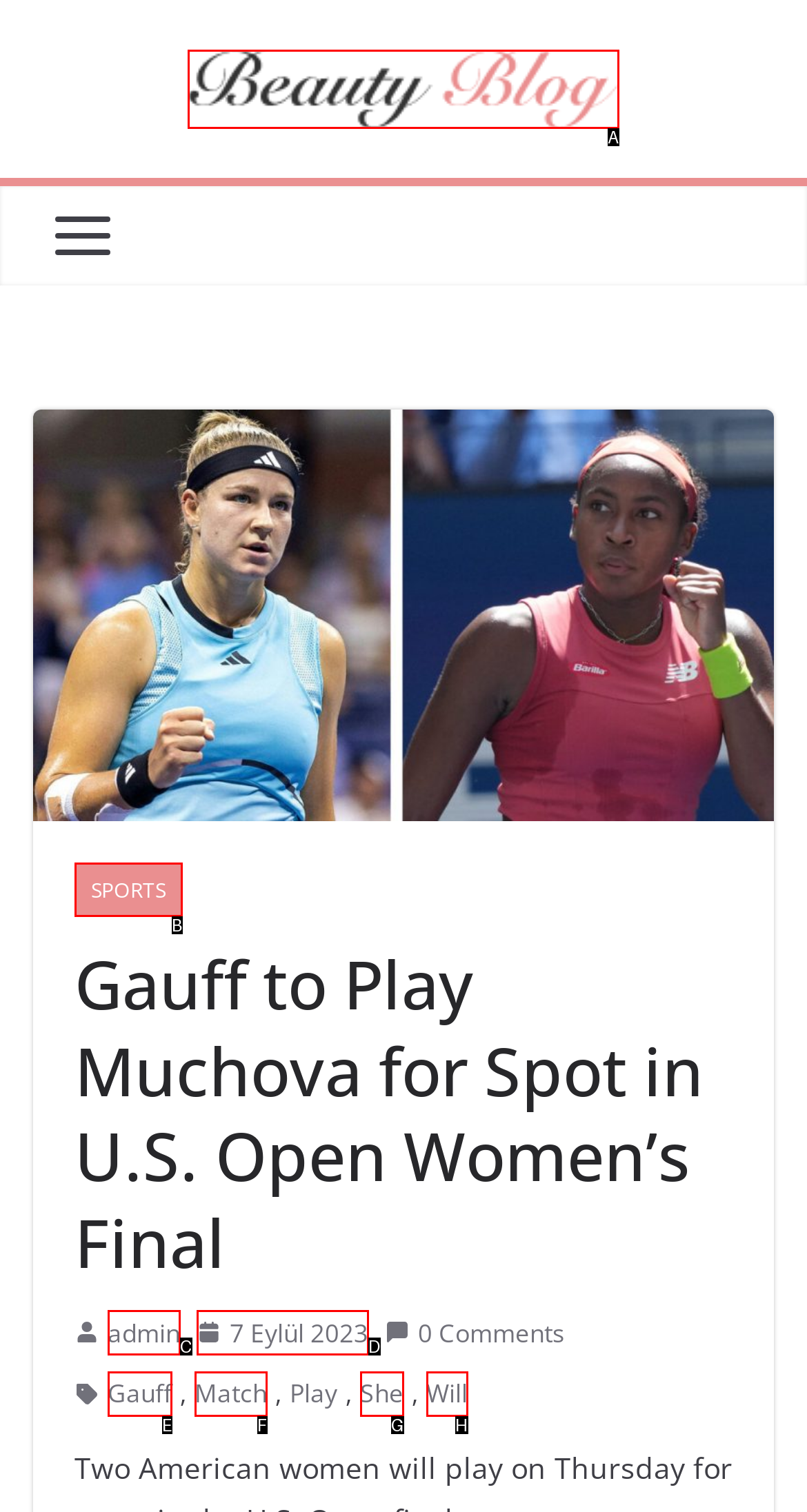Determine which HTML element to click for this task: go to Web Health Center Provide the letter of the selected choice.

A